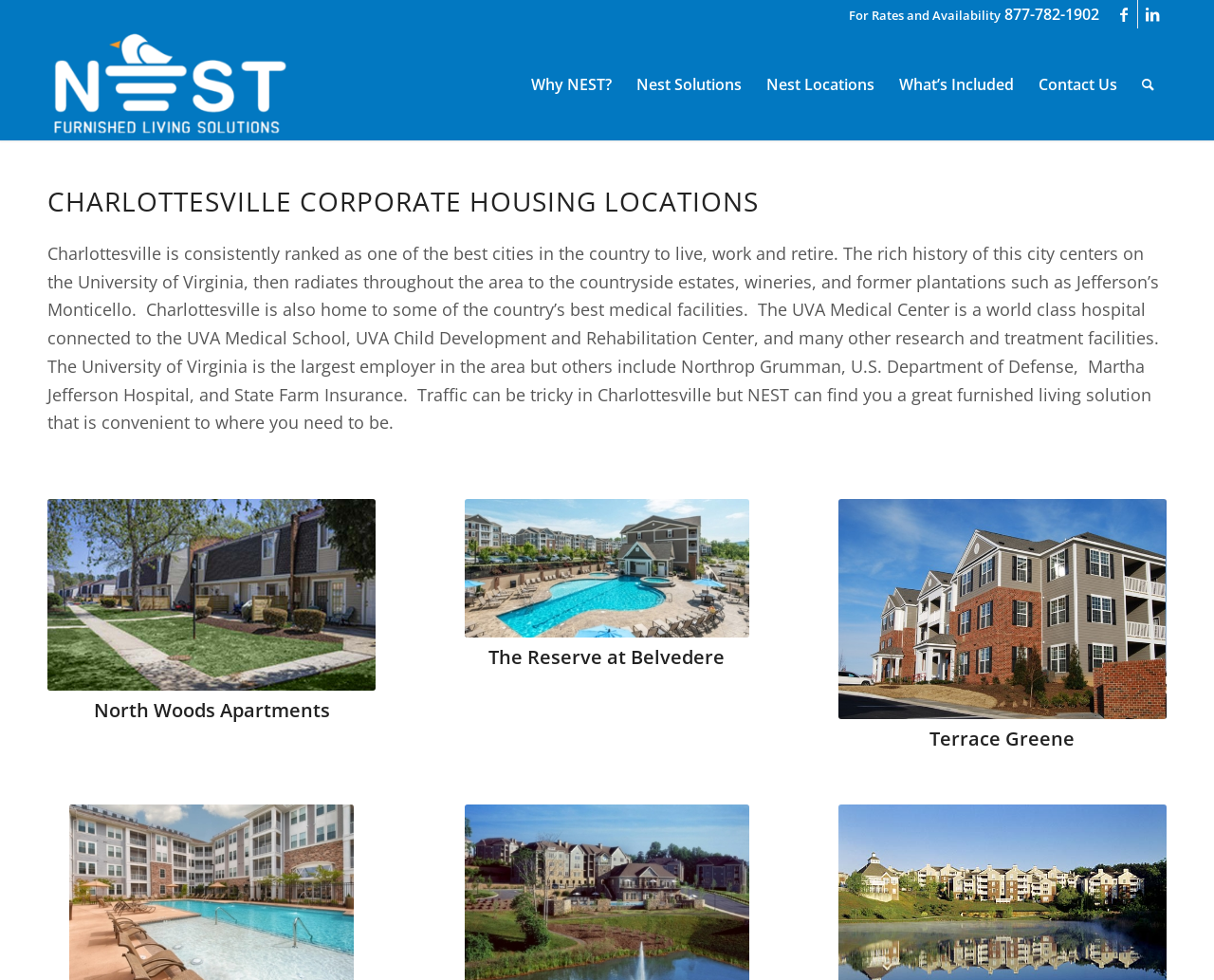Locate the bounding box coordinates of the clickable element to fulfill the following instruction: "Visit Facebook page". Provide the coordinates as four float numbers between 0 and 1 in the format [left, top, right, bottom].

[0.914, 0.0, 0.937, 0.029]